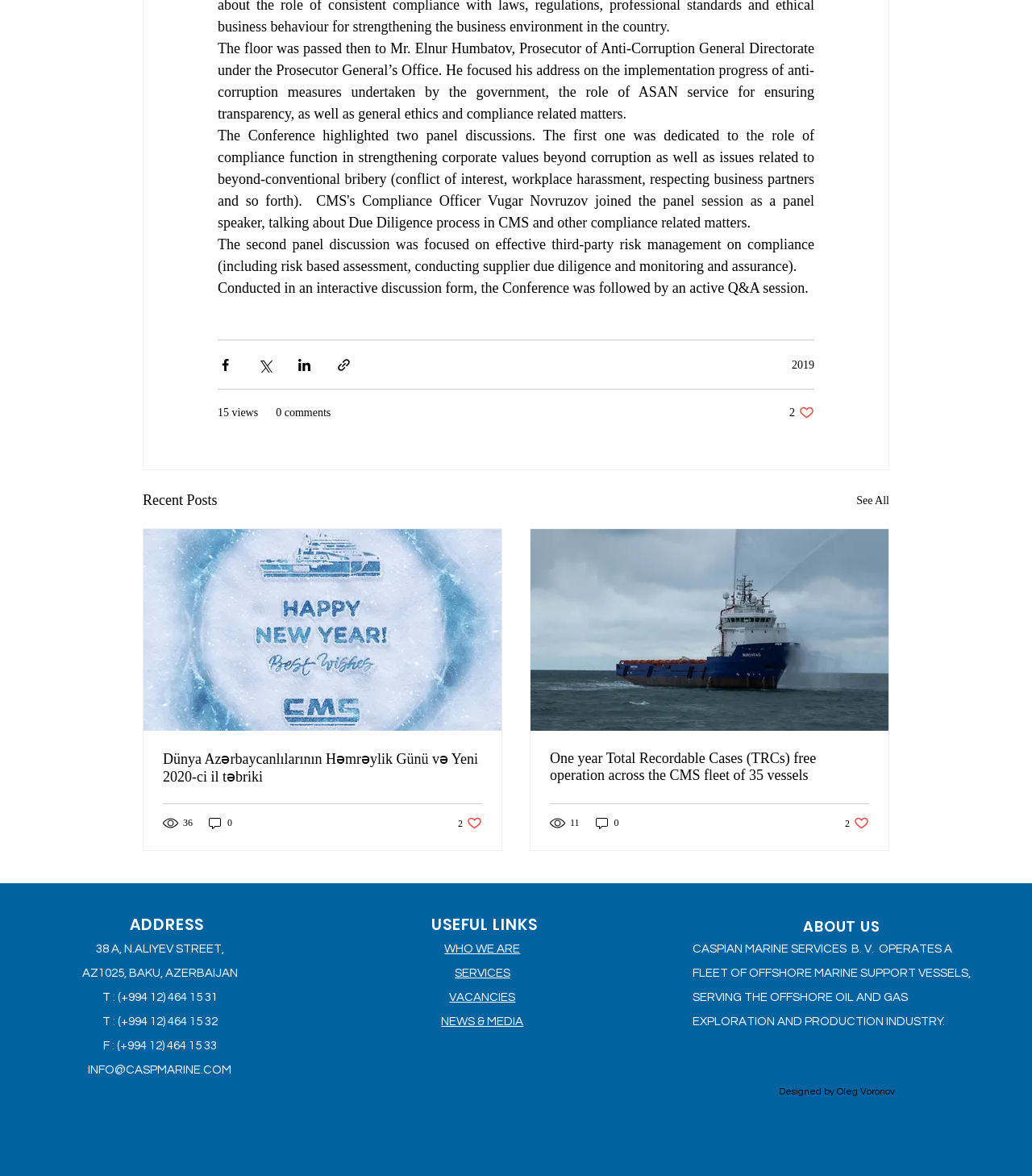Please provide the bounding box coordinate of the region that matches the element description: 15 views. Coordinates should be in the format (top-left x, top-left y, bottom-right x, bottom-right y) and all values should be between 0 and 1.

[0.211, 0.344, 0.25, 0.358]